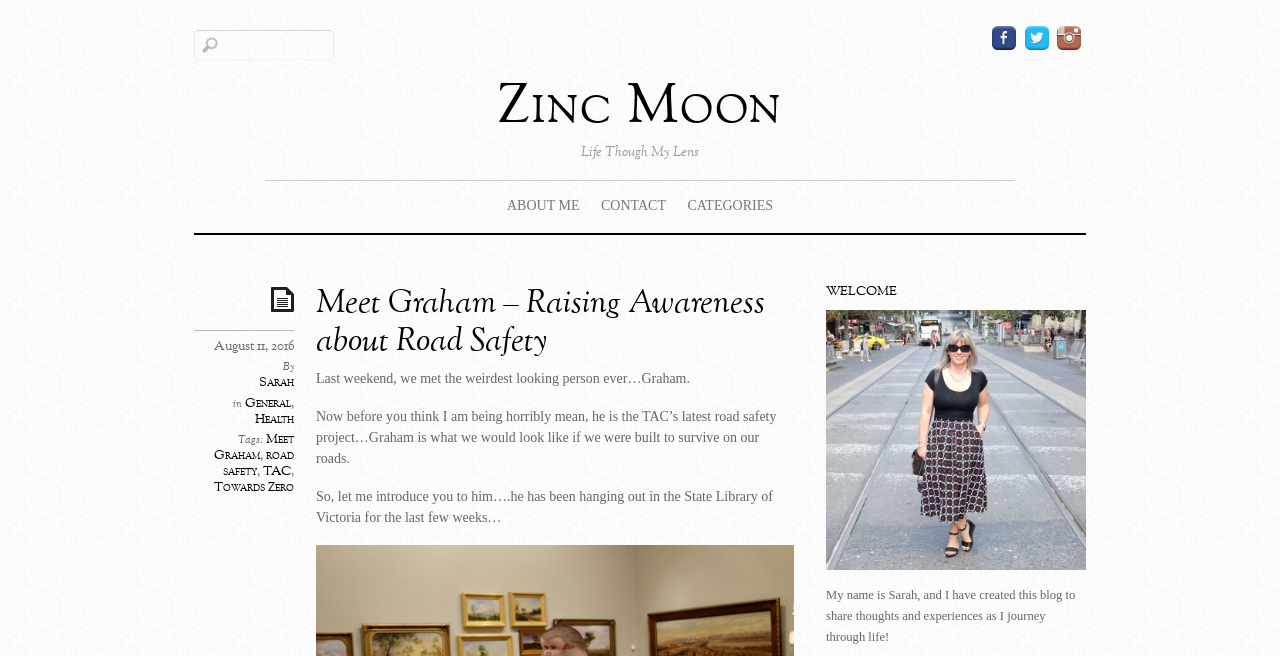Answer the question using only one word or a concise phrase: What is the date of the latest article?

August 11, 2016